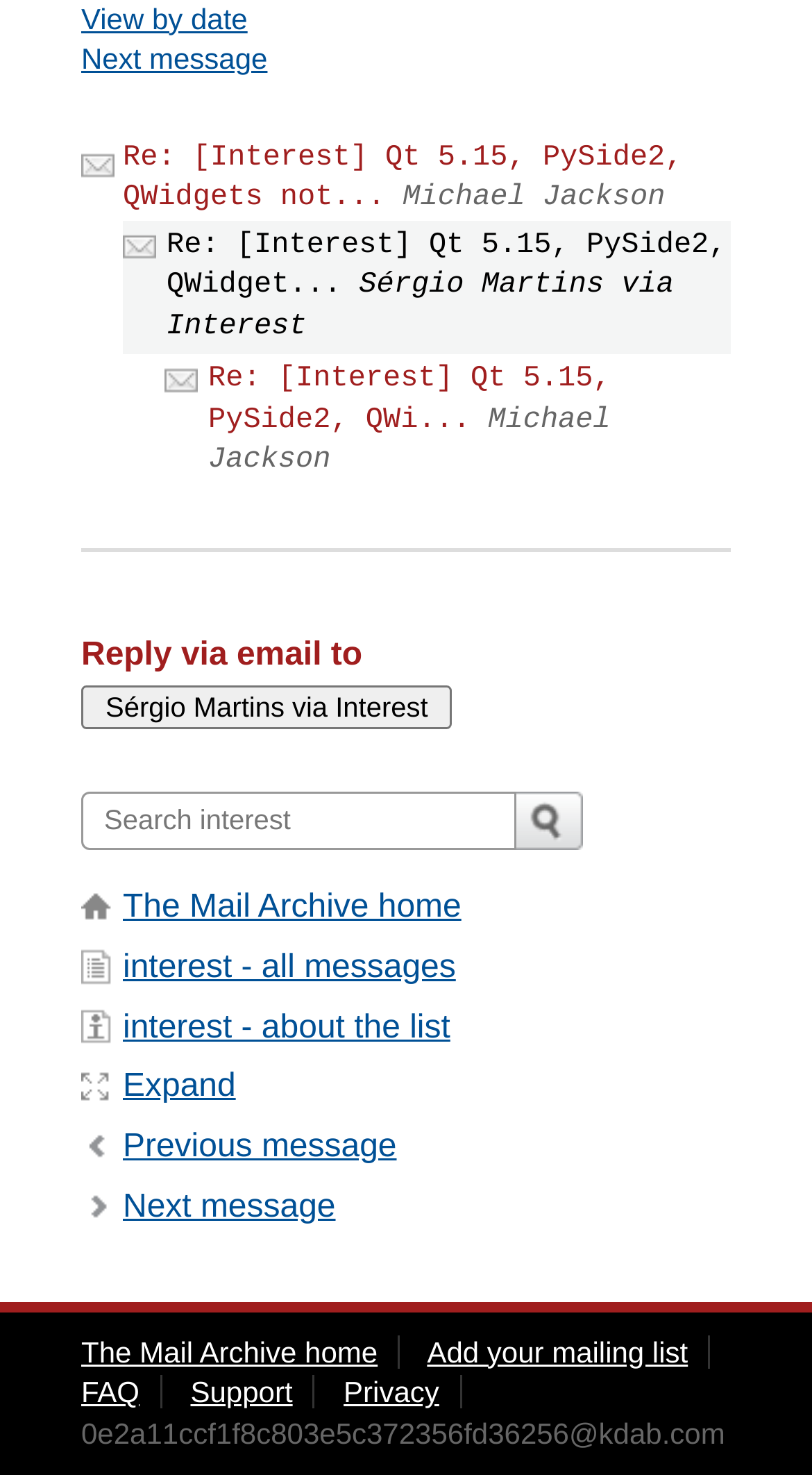Can you identify the bounding box coordinates of the clickable region needed to carry out this instruction: 'Check the previous message'? The coordinates should be four float numbers within the range of 0 to 1, stated as [left, top, right, bottom].

[0.151, 0.766, 0.488, 0.79]